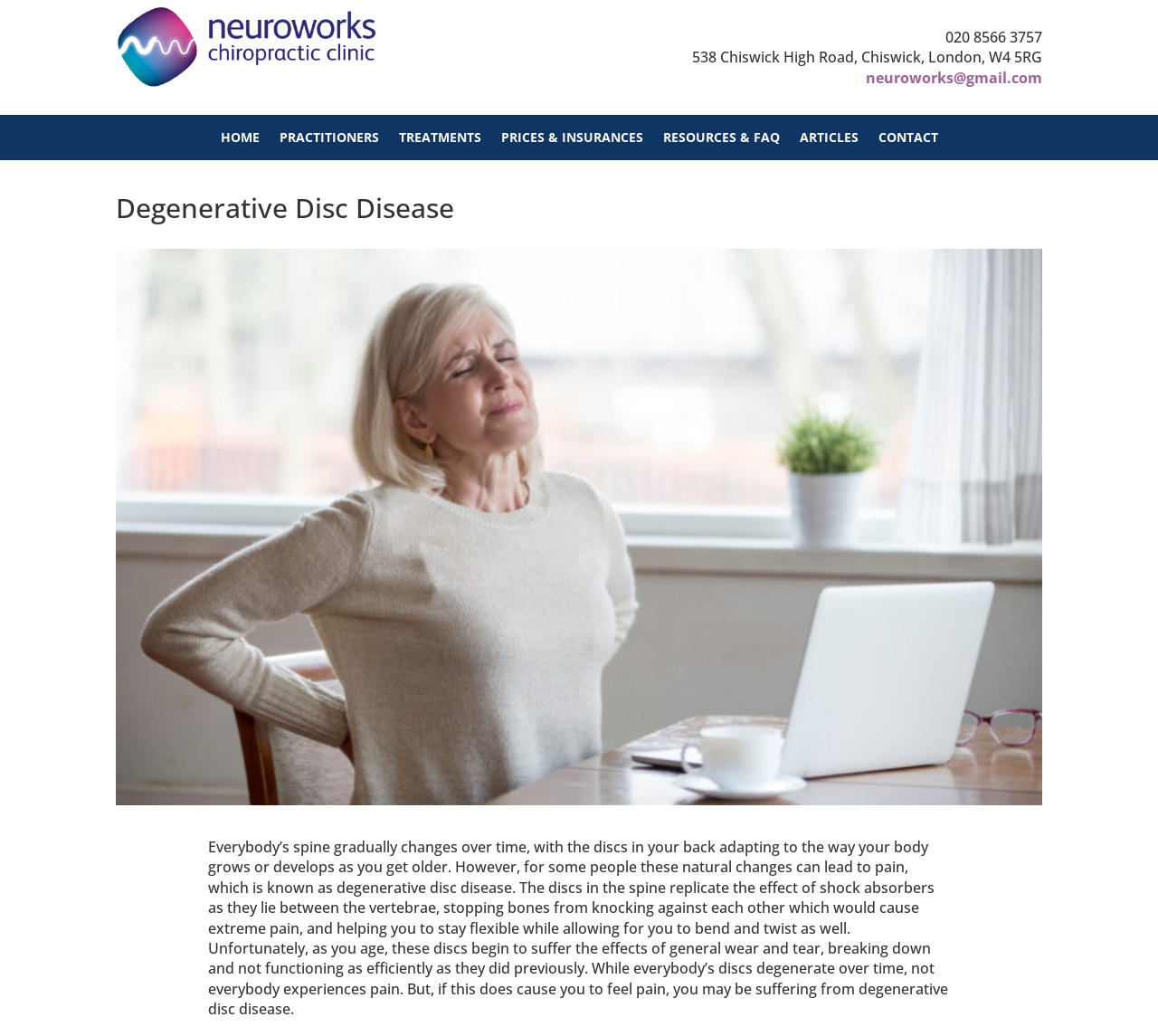Determine the bounding box coordinates of the clickable area required to perform the following instruction: "Call the phone number". The coordinates should be represented as four float numbers between 0 and 1: [left, top, right, bottom].

[0.816, 0.026, 0.9, 0.045]